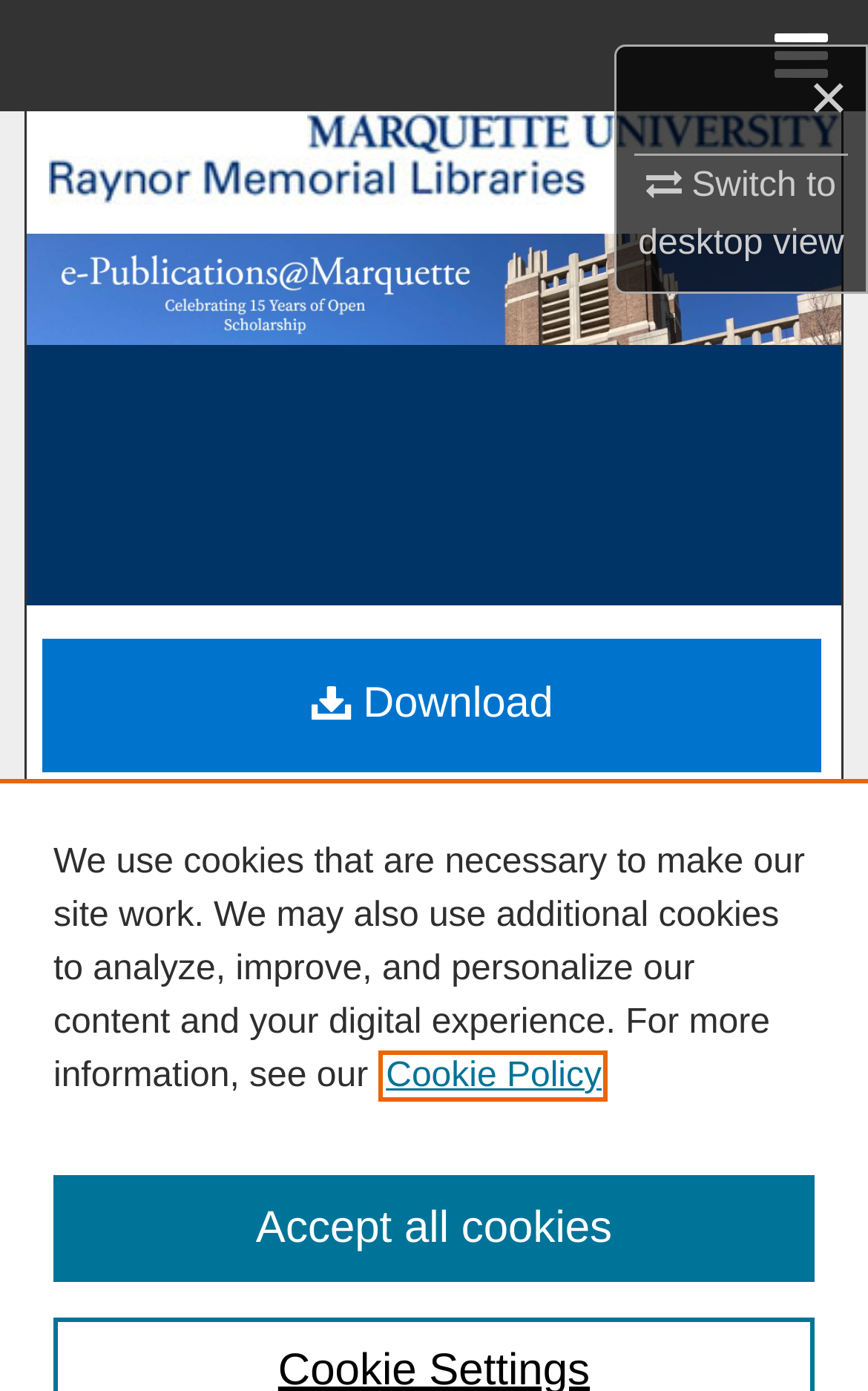Provide the bounding box coordinates of the HTML element this sentence describes: "Engineering". The bounding box coordinates consist of four float numbers between 0 and 1, i.e., [left, top, right, bottom].

[0.215, 0.693, 0.365, 0.712]